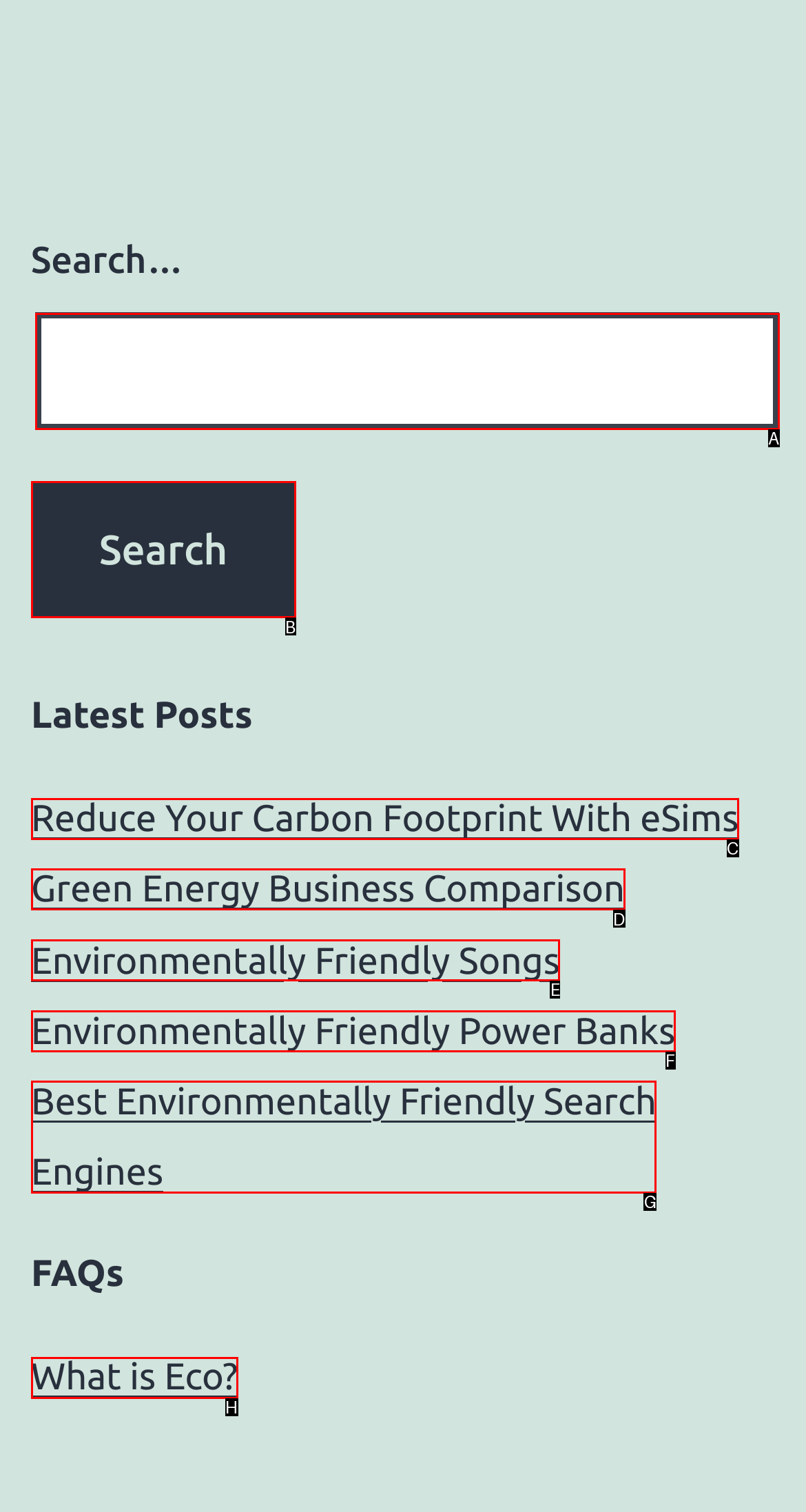Given the task: Search for something, point out the letter of the appropriate UI element from the marked options in the screenshot.

A